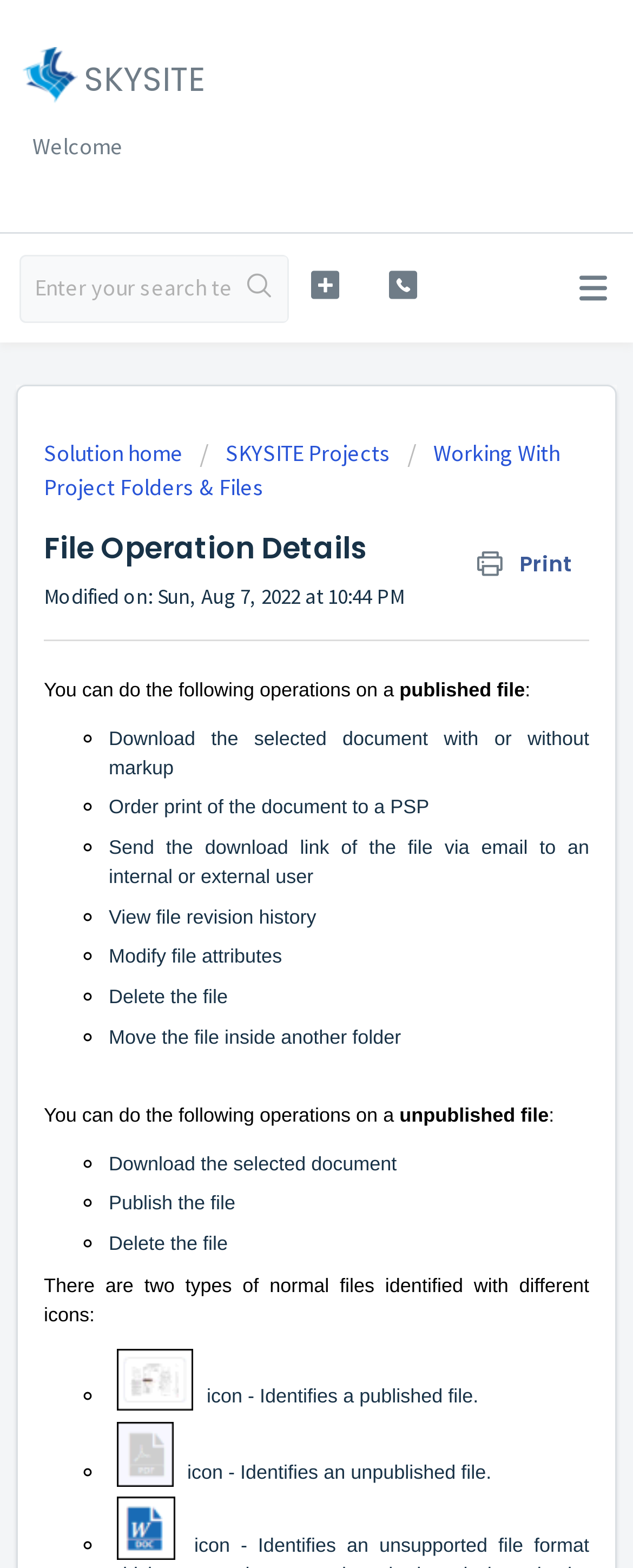What can you do with an unpublished file?
Examine the image and give a concise answer in one word or a short phrase.

Download, publish, delete